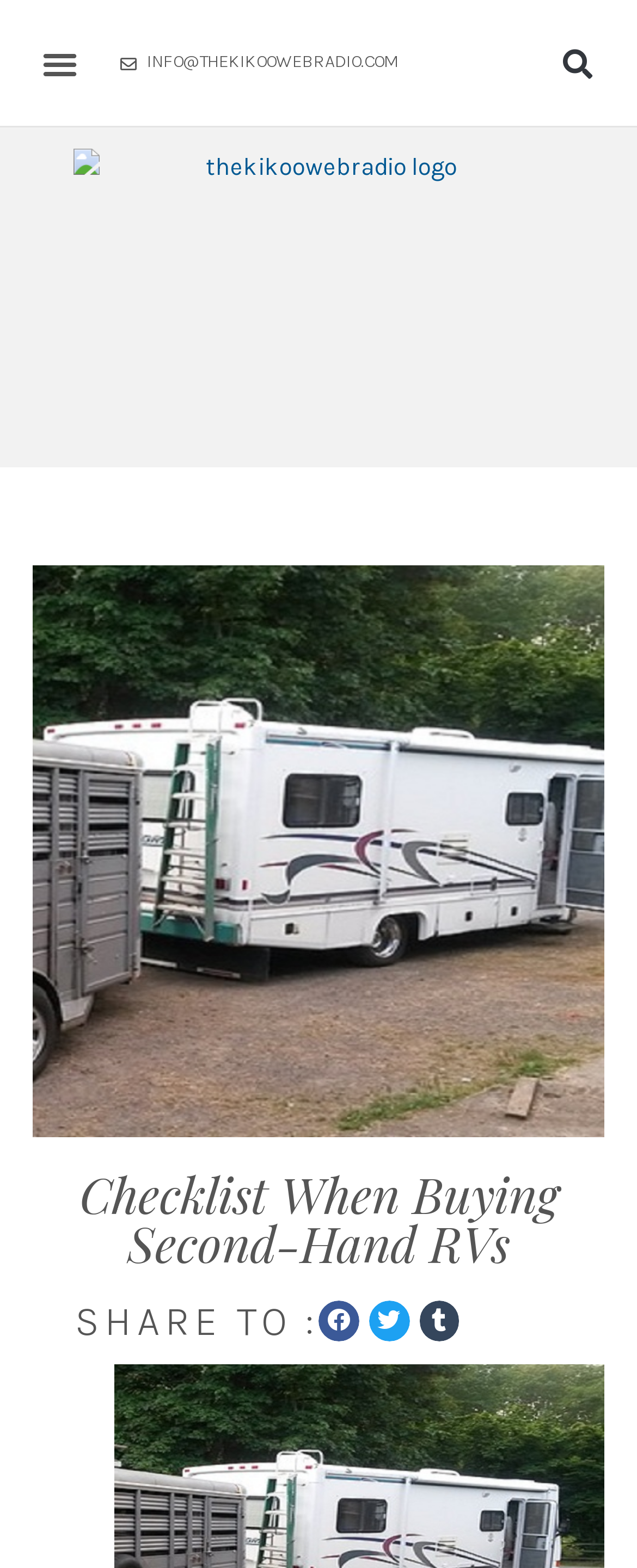From the given element description: "aria-label="Share on facebook"", find the bounding box for the UI element. Provide the coordinates as four float numbers between 0 and 1, in the order [left, top, right, bottom].

[0.5, 0.829, 0.563, 0.855]